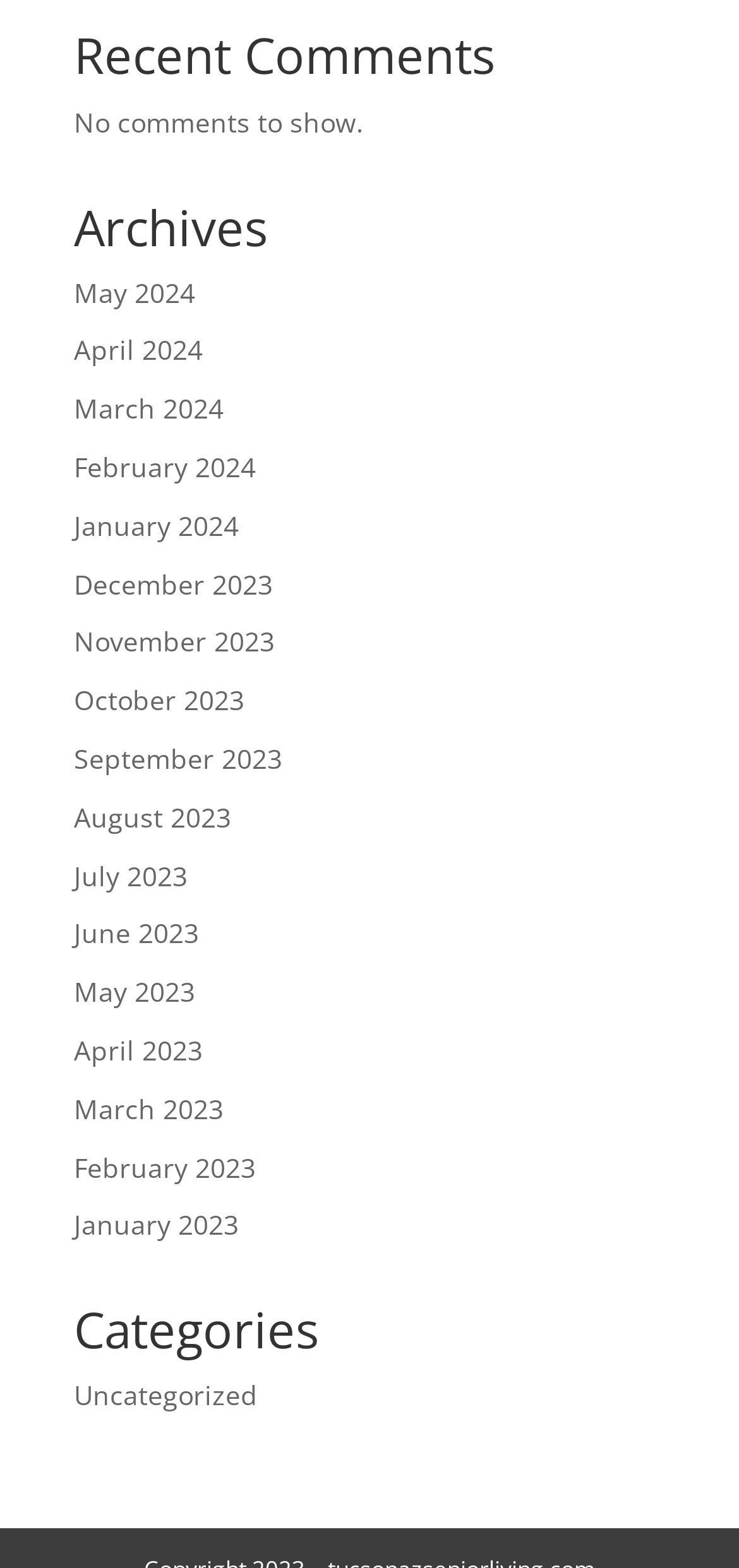Using the information in the image, give a detailed answer to the following question: How many months are listed in the Archives section?

I counted the number of links under the 'Archives' heading, and there are 15 links, each representing a month from May 2024 to January 2023.